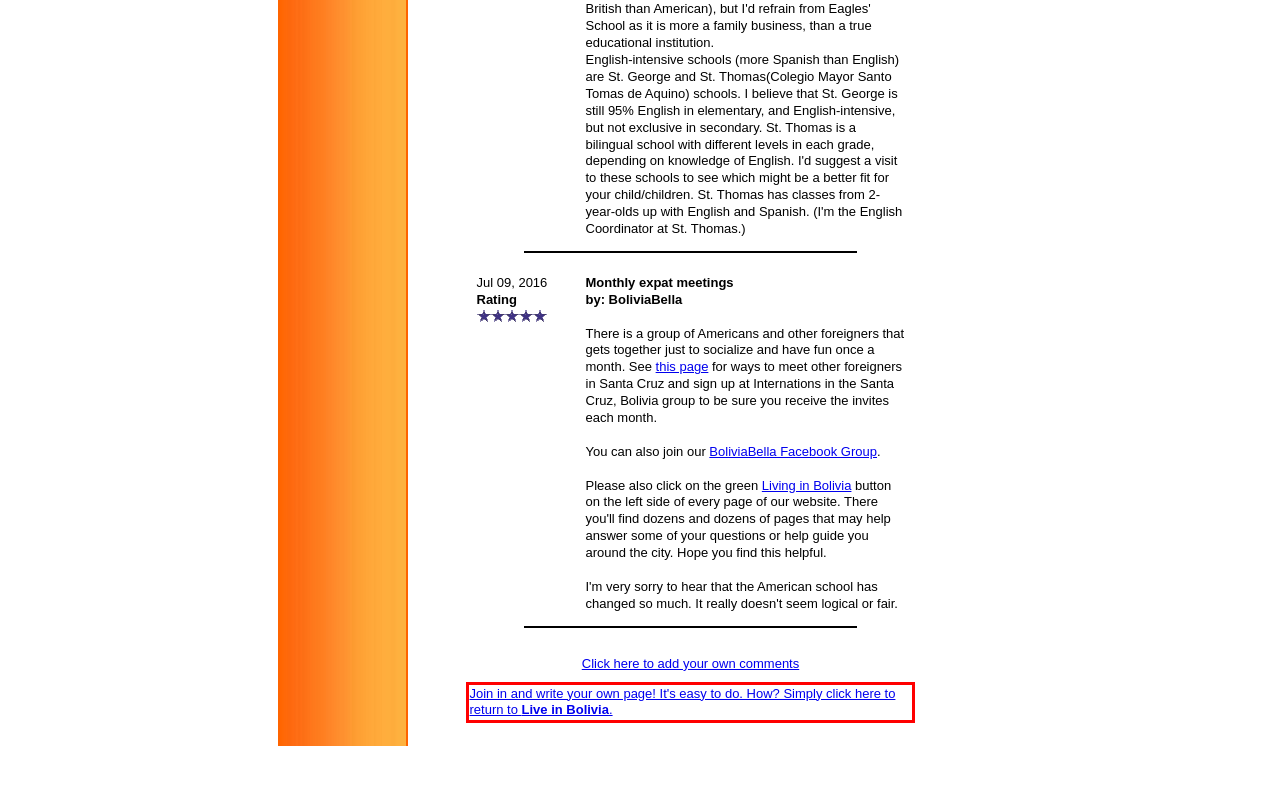Extract and provide the text found inside the red rectangle in the screenshot of the webpage.

Join in and write your own page! It's easy to do. How? Simply click here to return to Live in Bolivia.